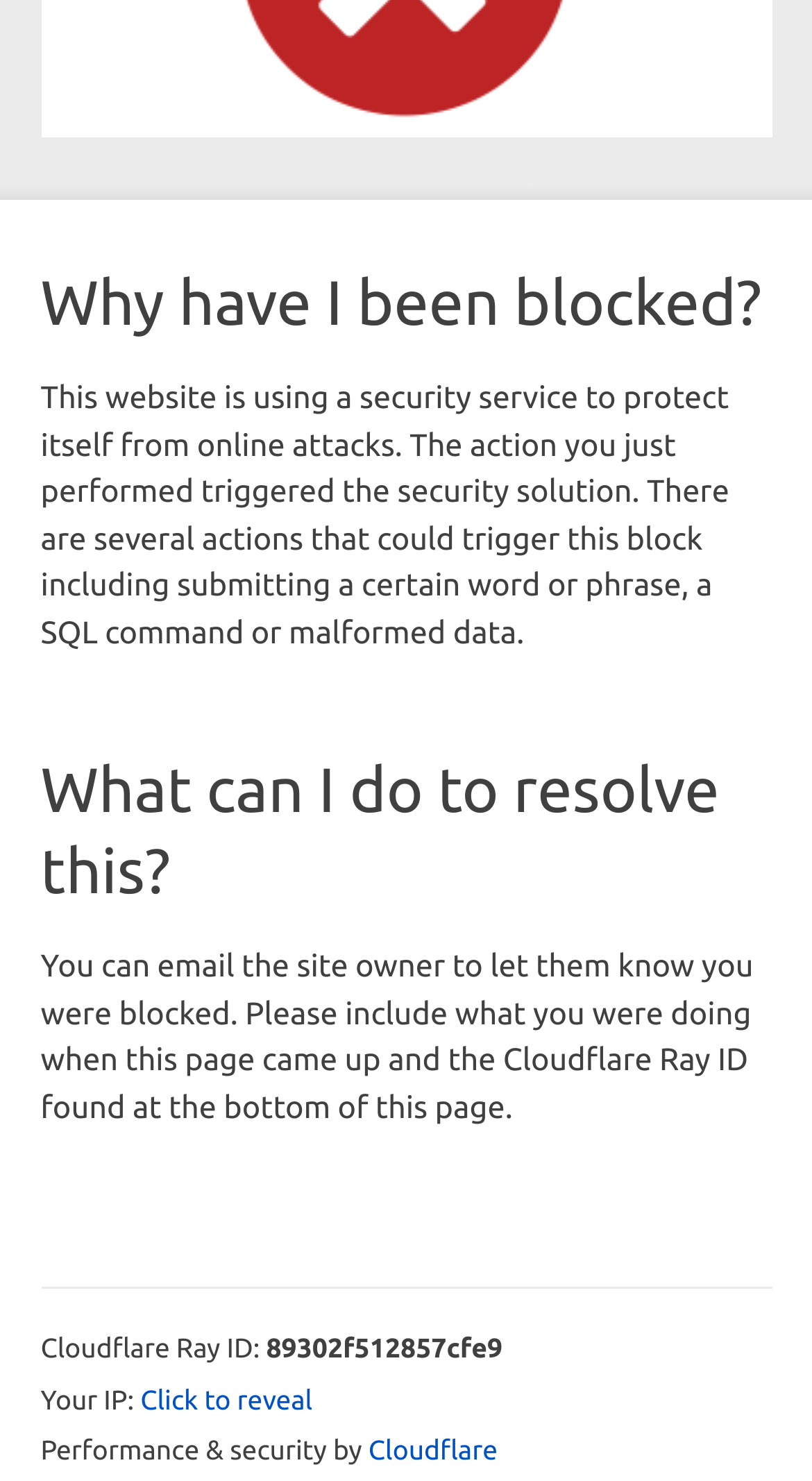Provide the bounding box coordinates of the HTML element this sentence describes: "Click to reveal".

[0.173, 0.933, 0.385, 0.961]